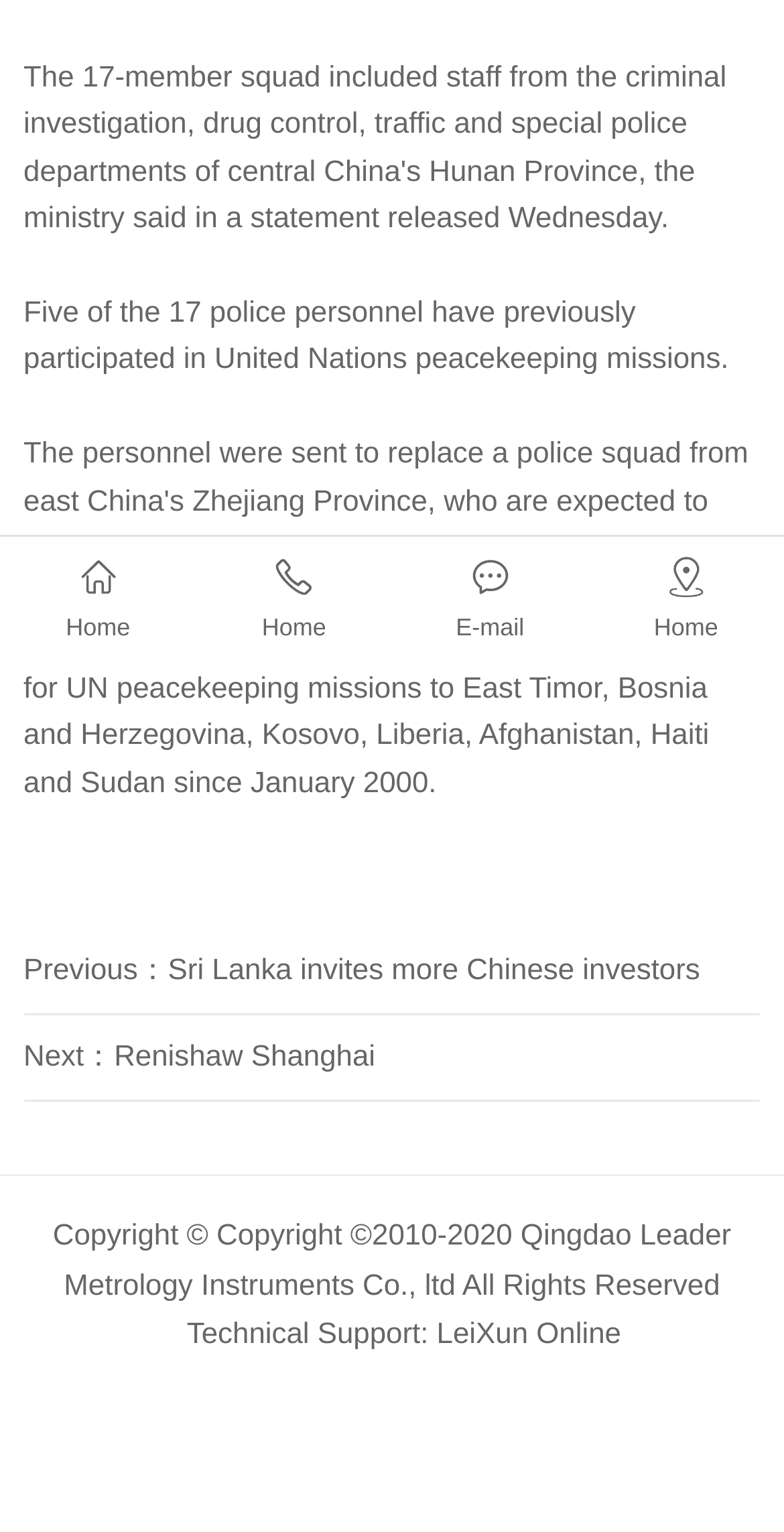Give the bounding box coordinates for the element described by: "Next：Renishaw Shanghai".

[0.03, 0.68, 0.479, 0.701]